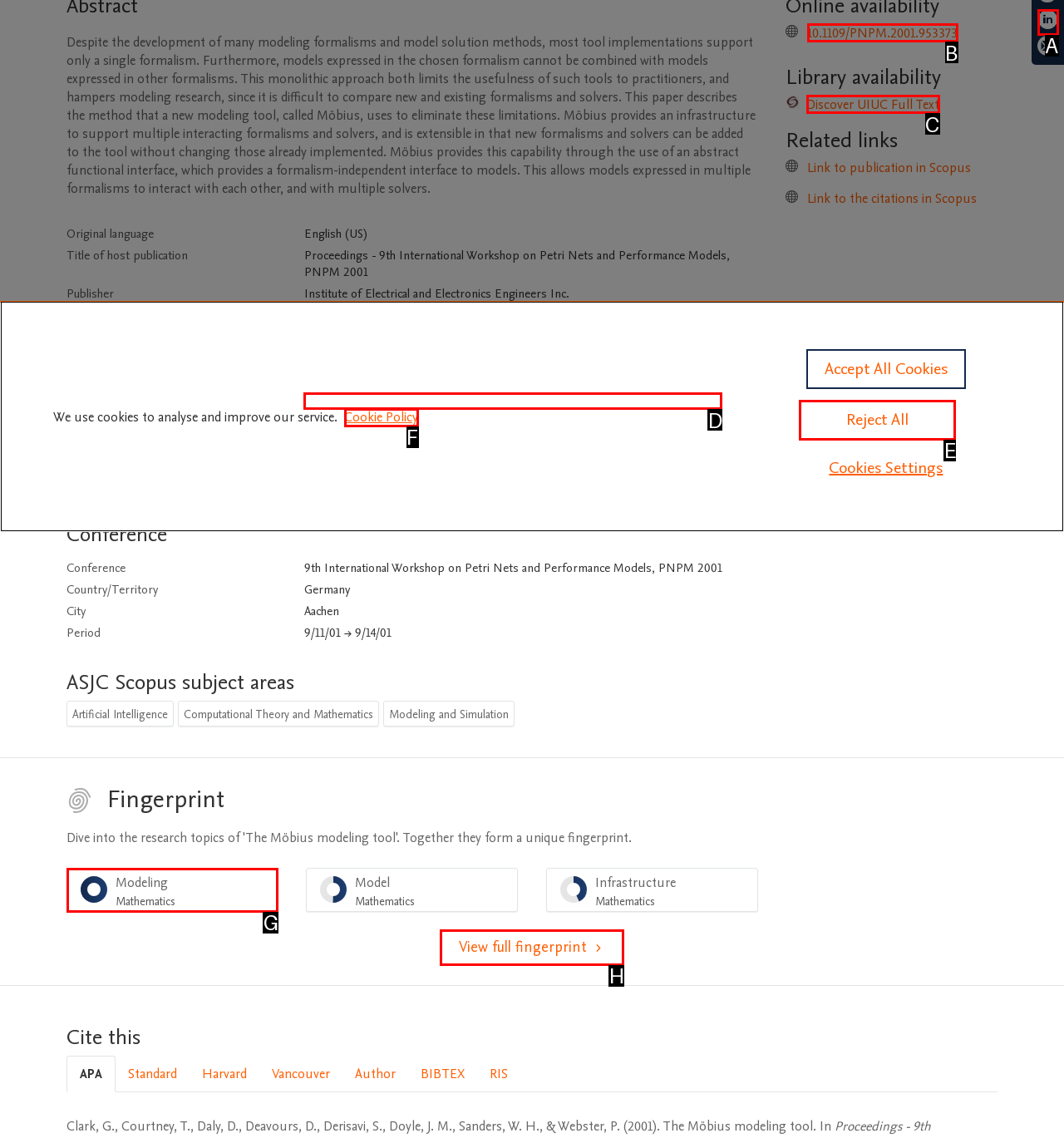Identify the letter of the UI element that fits the description: Reject All
Respond with the letter of the option directly.

E